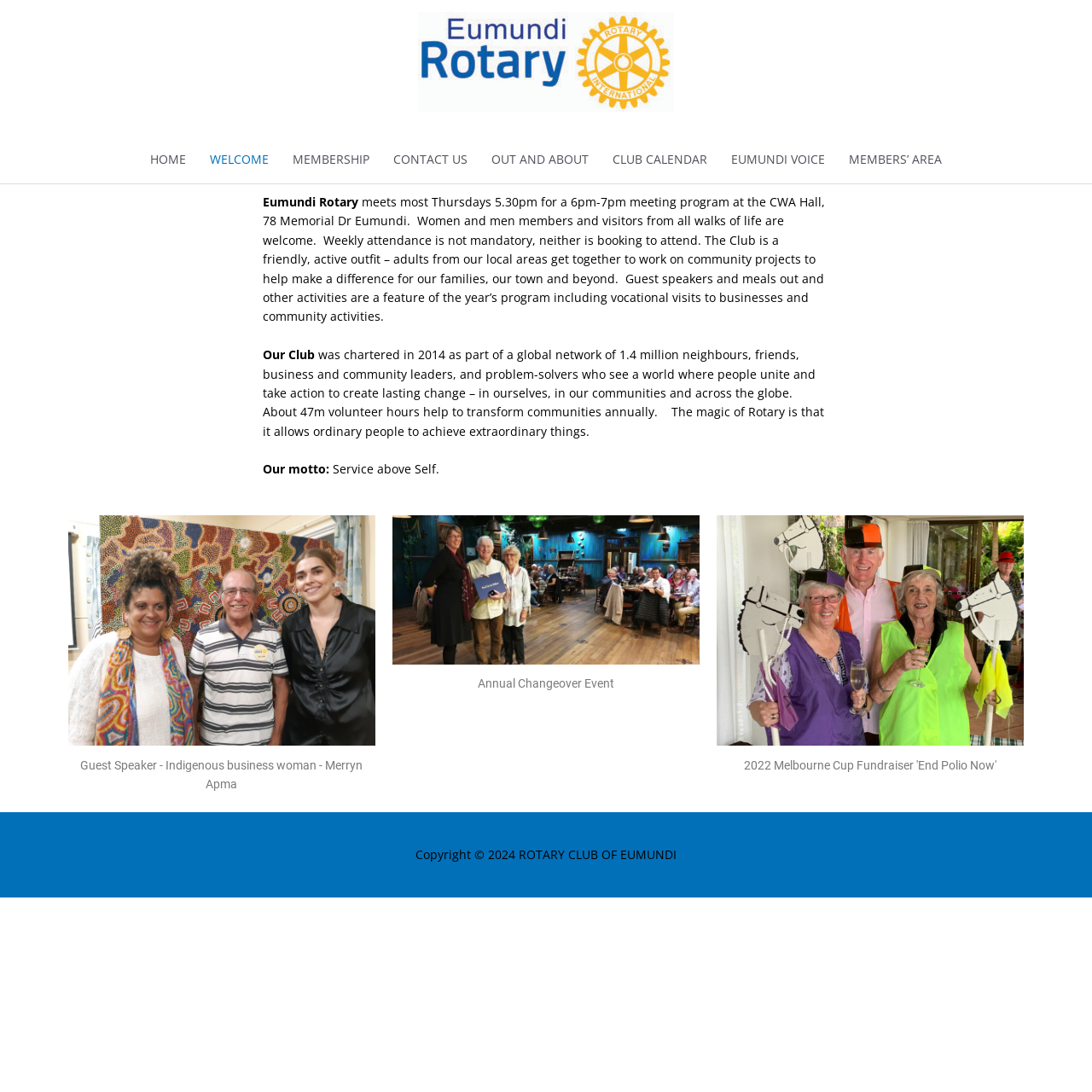Determine the bounding box coordinates of the clickable region to follow the instruction: "Read about the EUMUNDI VOICE".

[0.659, 0.124, 0.766, 0.168]